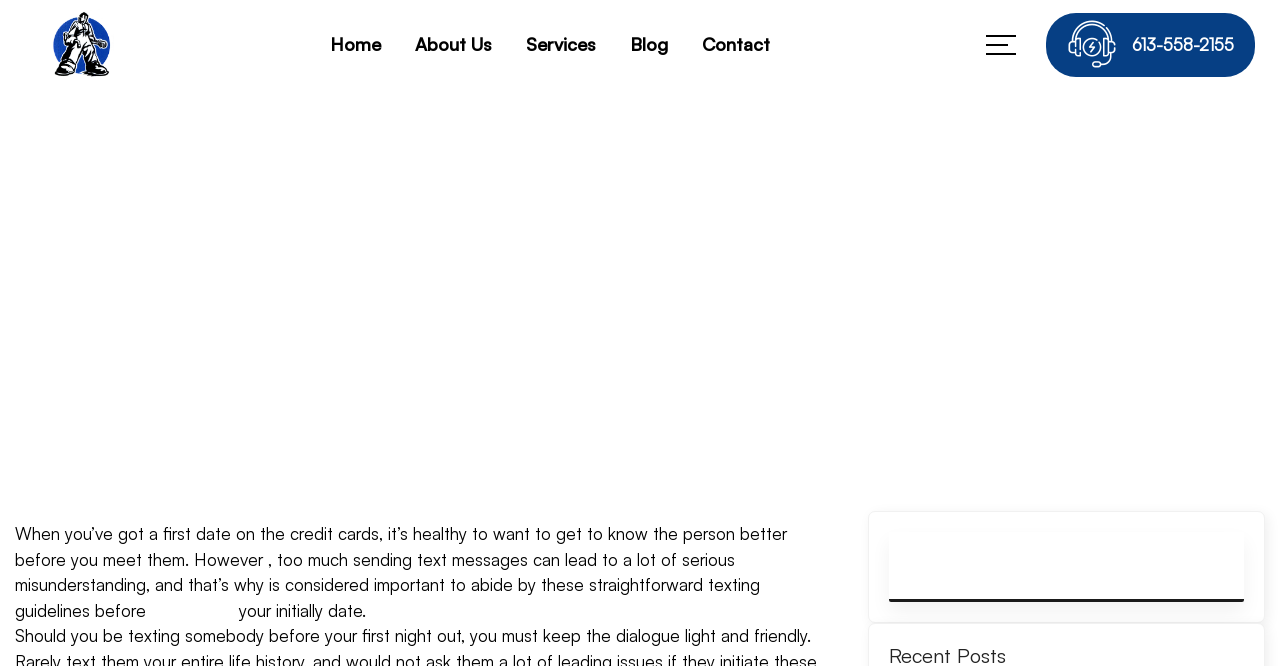Using the element description: "I accept", determine the bounding box coordinates for the specified UI element. The coordinates should be four float numbers between 0 and 1, [left, top, right, bottom].

None